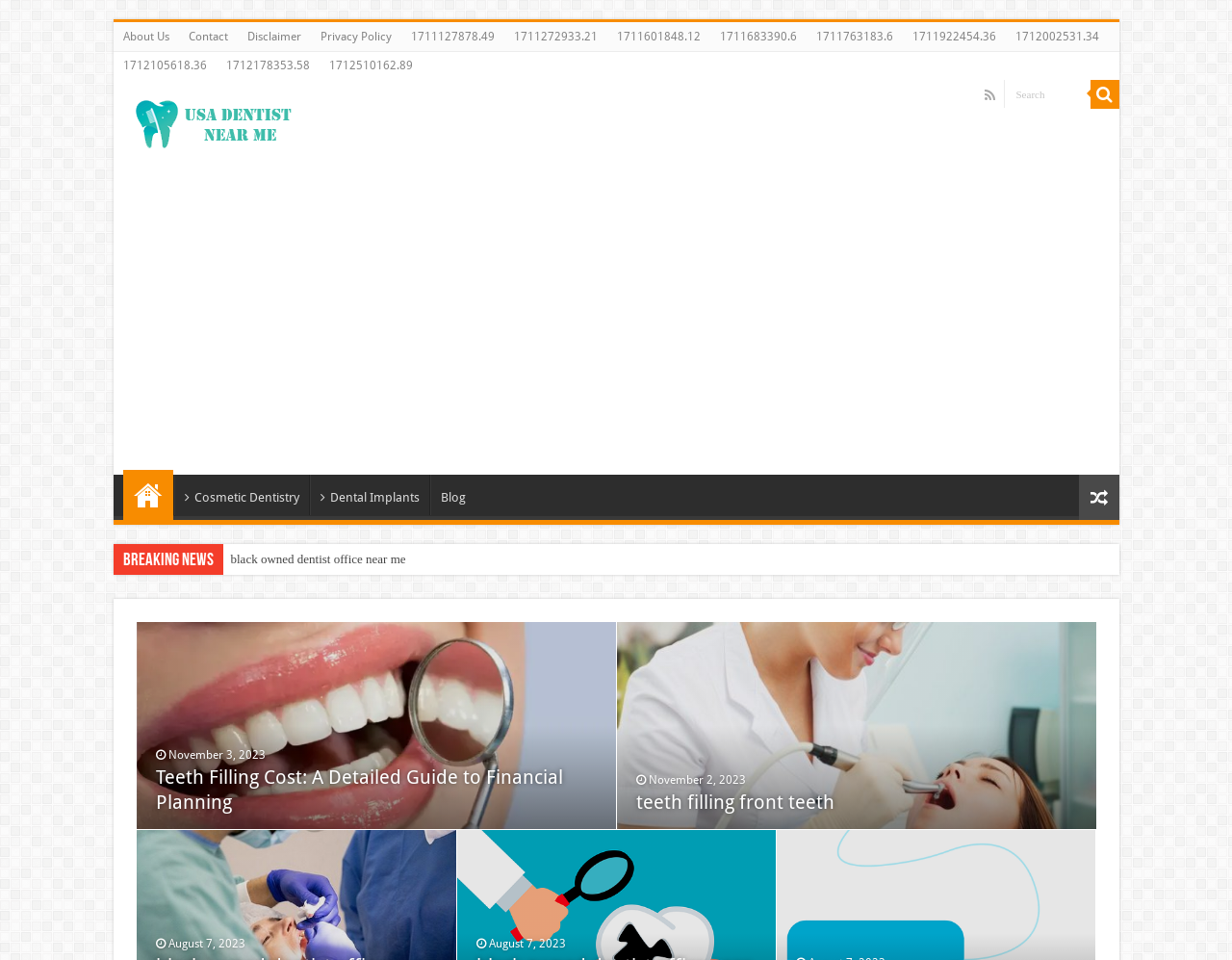Pinpoint the bounding box coordinates of the area that should be clicked to complete the following instruction: "Click on About Us". The coordinates must be given as four float numbers between 0 and 1, i.e., [left, top, right, bottom].

[0.092, 0.023, 0.145, 0.053]